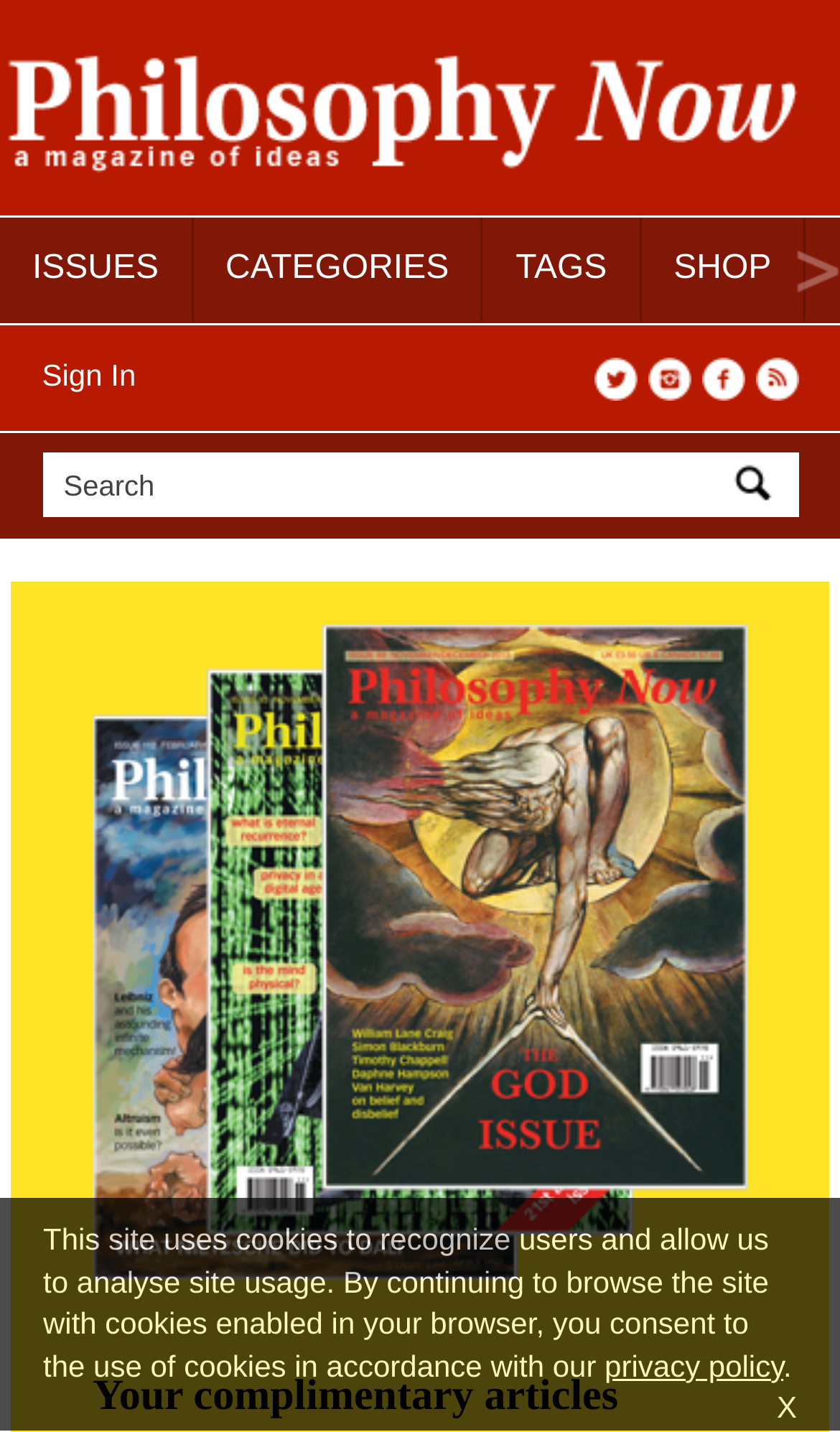Determine the bounding box coordinates for the HTML element described here: "input value="Search" name="q" value="Search"".

[0.05, 0.316, 0.95, 0.361]